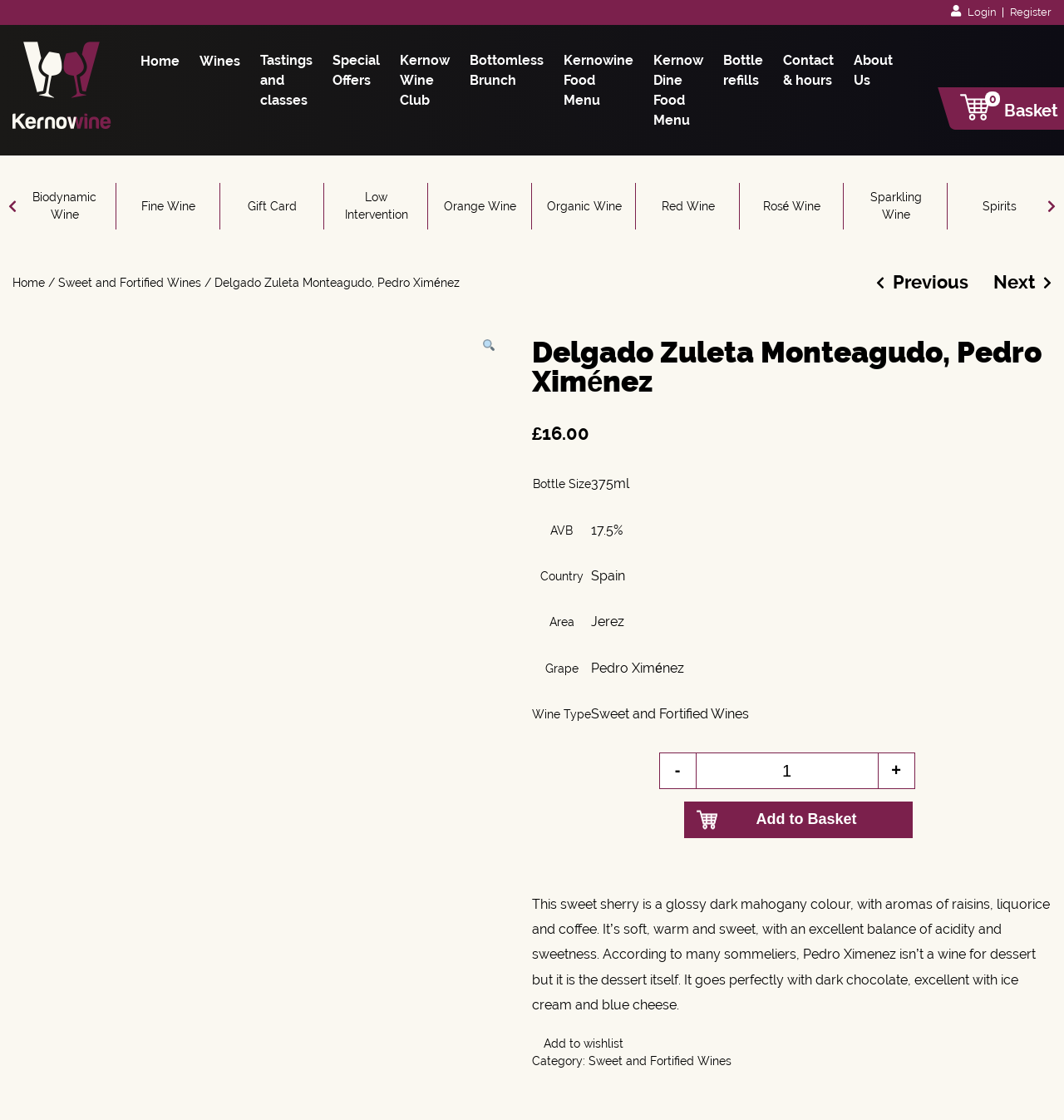Give a detailed explanation of the elements present on the webpage.

This webpage is about a wine product, specifically Delgado Zuleta Monteagudo, Pedro Ximénez. At the top of the page, there are several links for navigation, including "Login", "Register", "Home", "Wines", and others. Below these links, there is an image of the wine bottle.

On the left side of the page, there is a navigation menu with links to different wine categories, such as "Biodynamic Wine", "Fine Wine", and "Red Wine". Below this menu, there is a breadcrumb navigation showing the current page's location in the website's hierarchy.

The main content of the page is divided into two sections. The left section contains a table with information about the wine, including bottle size, ABV, country, area, grape, and wine type. Each row in the table has a header and a corresponding value.

The right section of the page contains a detailed description of the wine, including its color, aromas, and taste. There is also a button to add the product to the basket, and a spin button to adjust the product quantity. Below the description, there is a link to add the product to a wishlist.

At the bottom of the page, there is a category label and a link to the "Sweet and Fortified Wines" category.